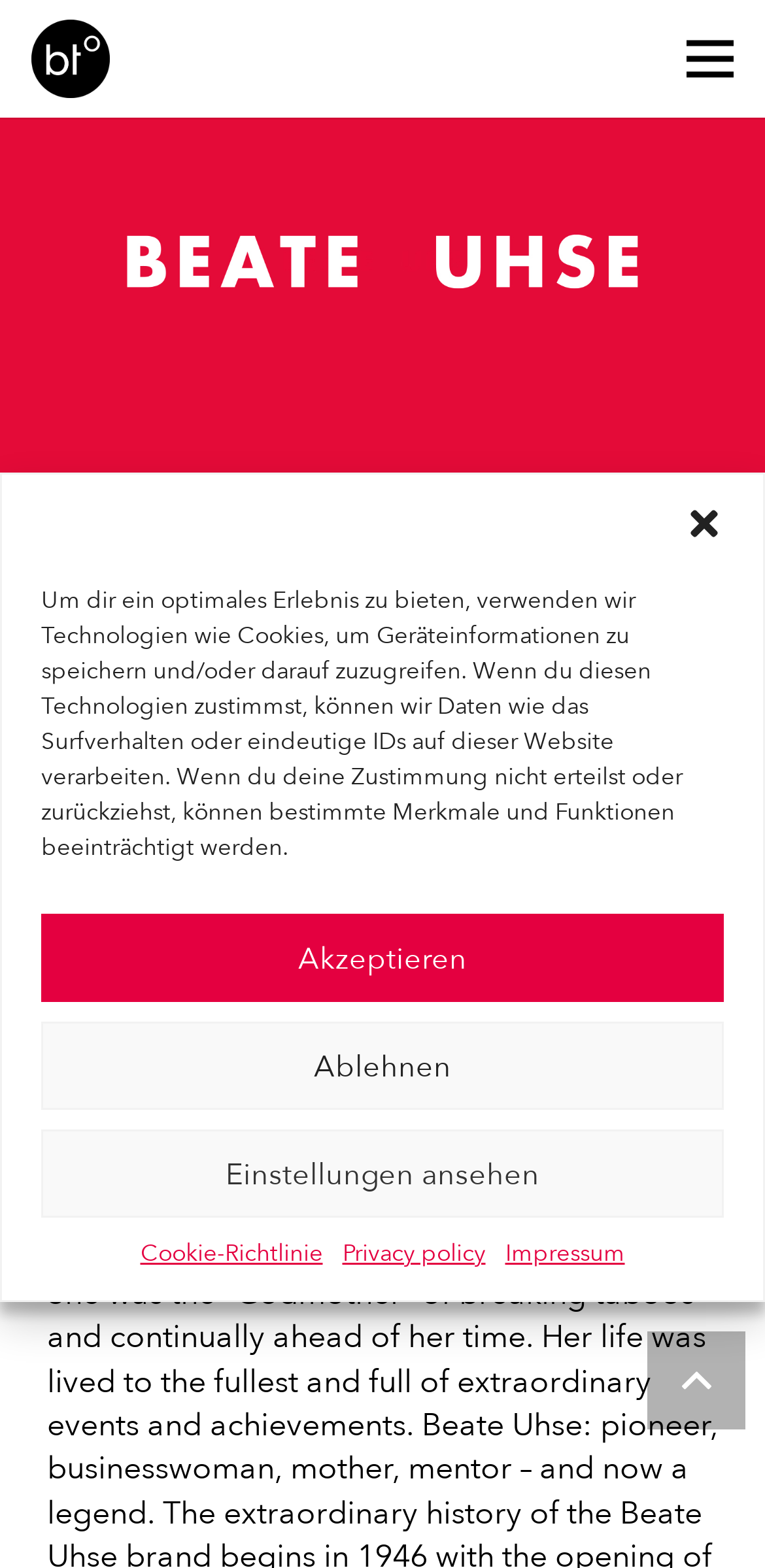Provide the bounding box coordinates of the HTML element this sentence describes: "aria-label="close-dialog"". The bounding box coordinates consist of four float numbers between 0 and 1, i.e., [left, top, right, bottom].

[0.895, 0.322, 0.946, 0.347]